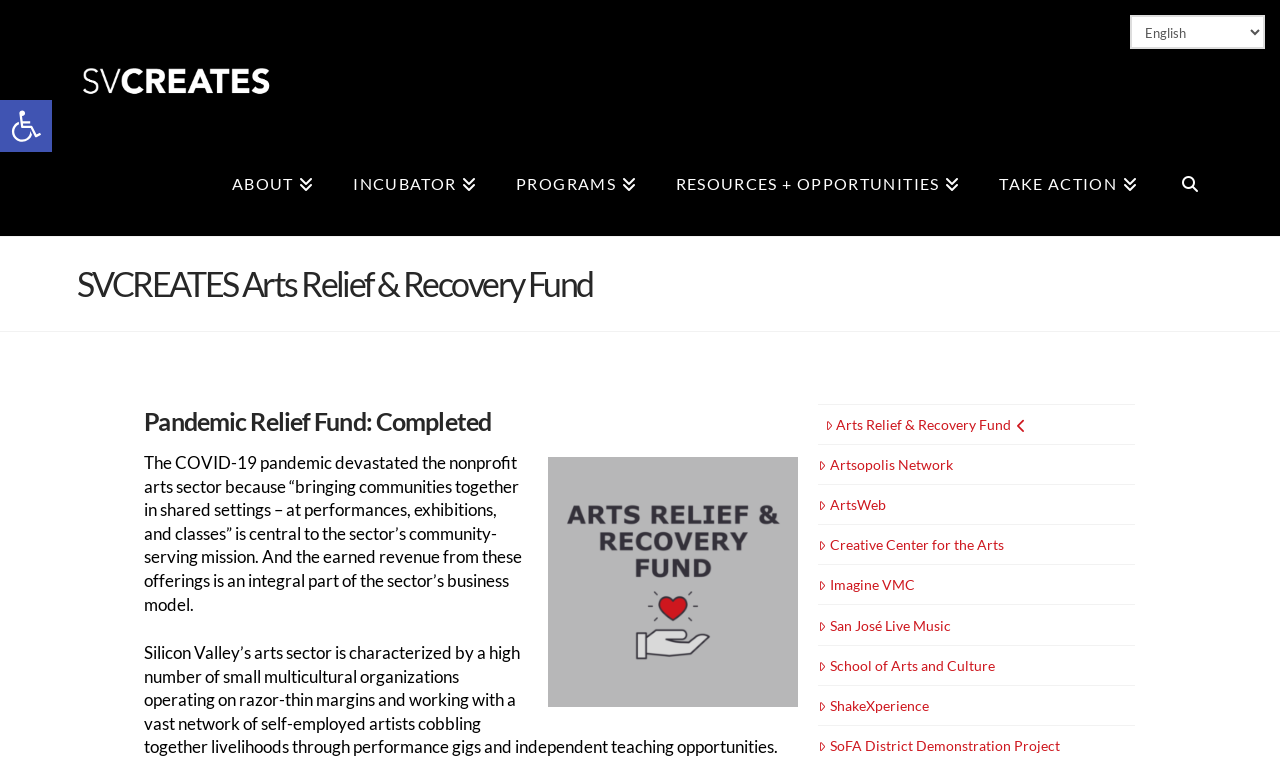Determine the bounding box coordinates of the clickable element necessary to fulfill the instruction: "Learn about pandemic relief fund". Provide the coordinates as four float numbers within the 0 to 1 range, i.e., [left, top, right, bottom].

[0.113, 0.529, 0.624, 0.575]